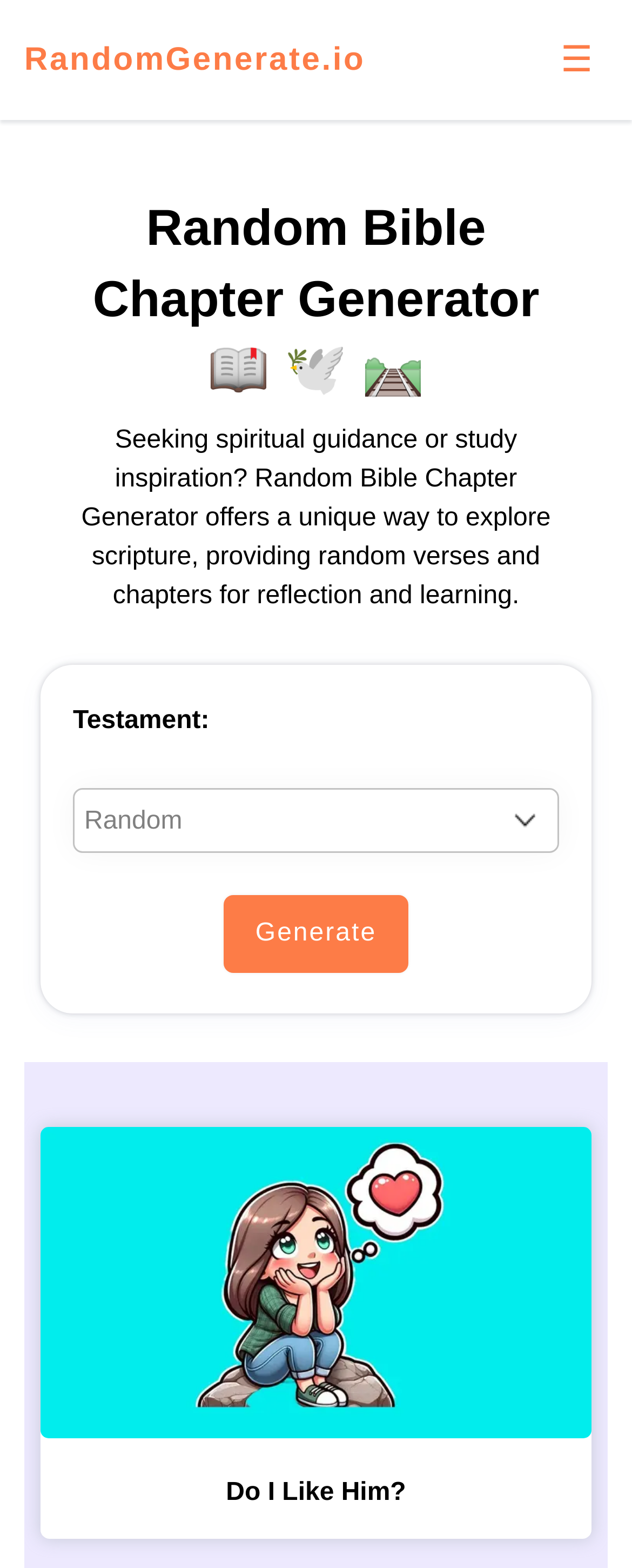What is the function of the 'Generate' button?
Look at the image and answer the question with a single word or phrase.

Generate random verses